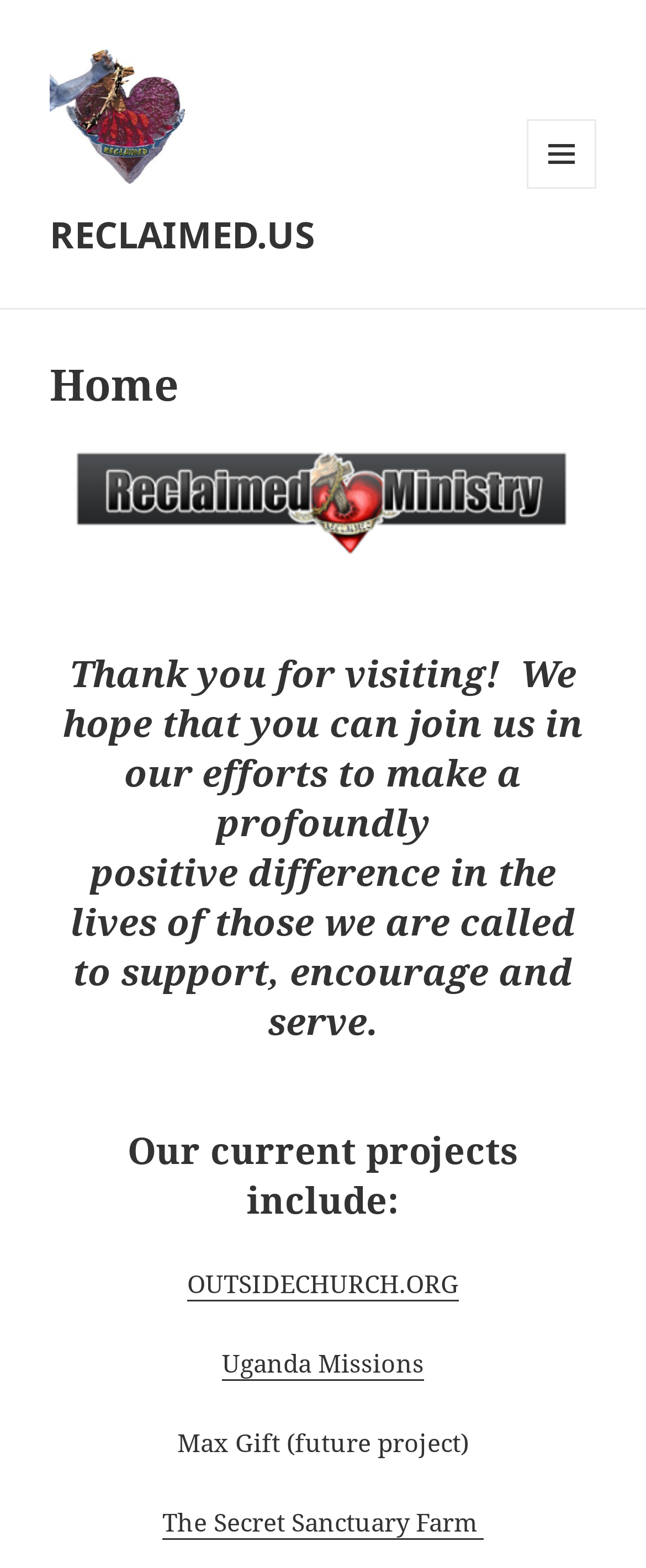Using the description "Opt-out preferences", locate and provide the bounding box of the UI element.

None